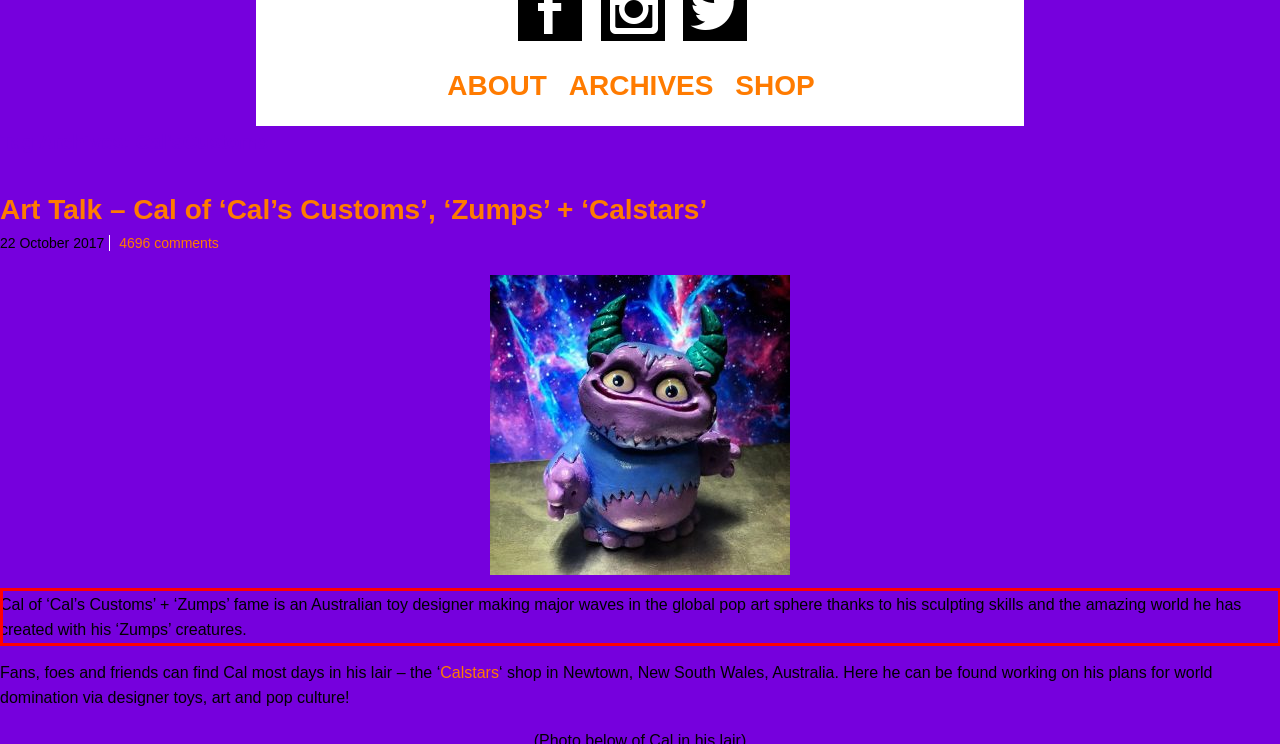Please identify and extract the text from the UI element that is surrounded by a red bounding box in the provided webpage screenshot.

Cal of ‘Cal’s Customs’ + ‘Zumps’ fame is an Australian toy designer making major waves in the global pop art sphere thanks to his sculpting skills and the amazing world he has created with his ‘Zumps’ creatures.